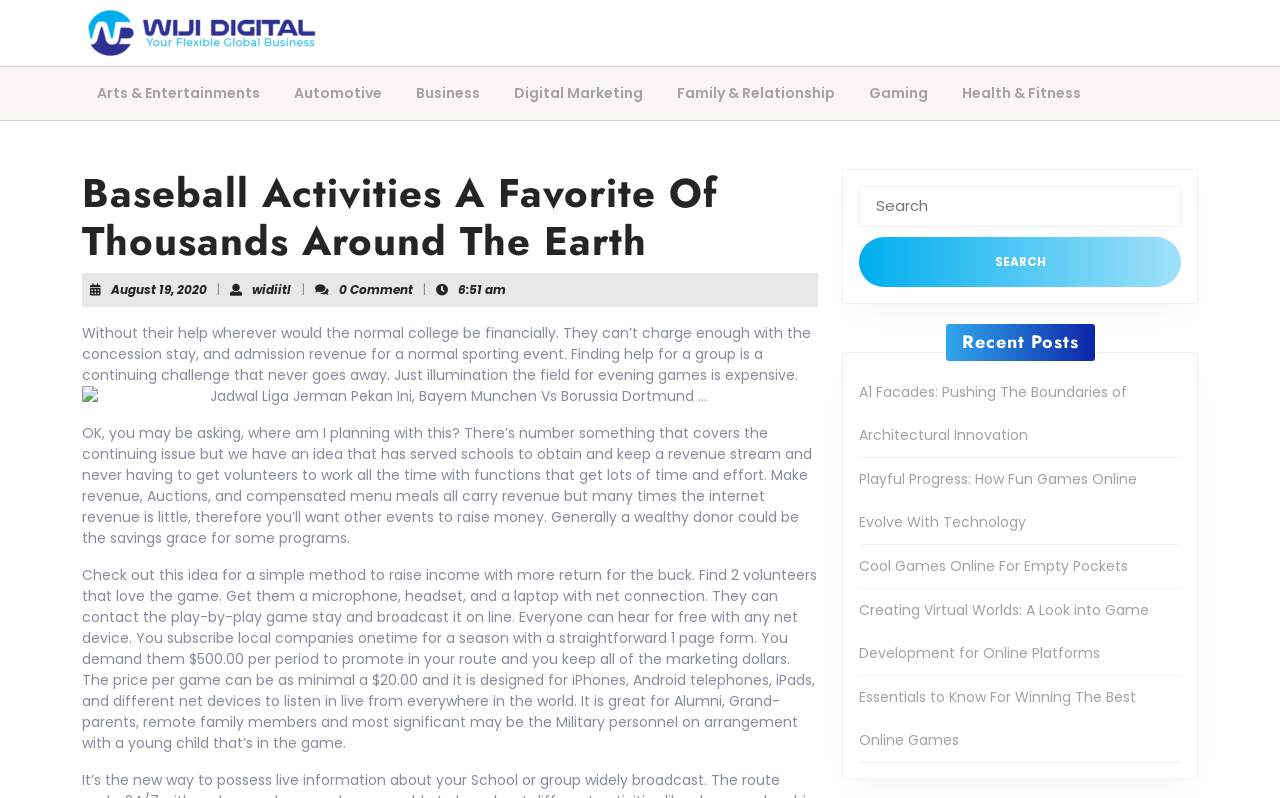Locate the bounding box of the UI element described by: "parent_node: Search for: value="Search"" in the given webpage screenshot.

[0.671, 0.296, 0.923, 0.359]